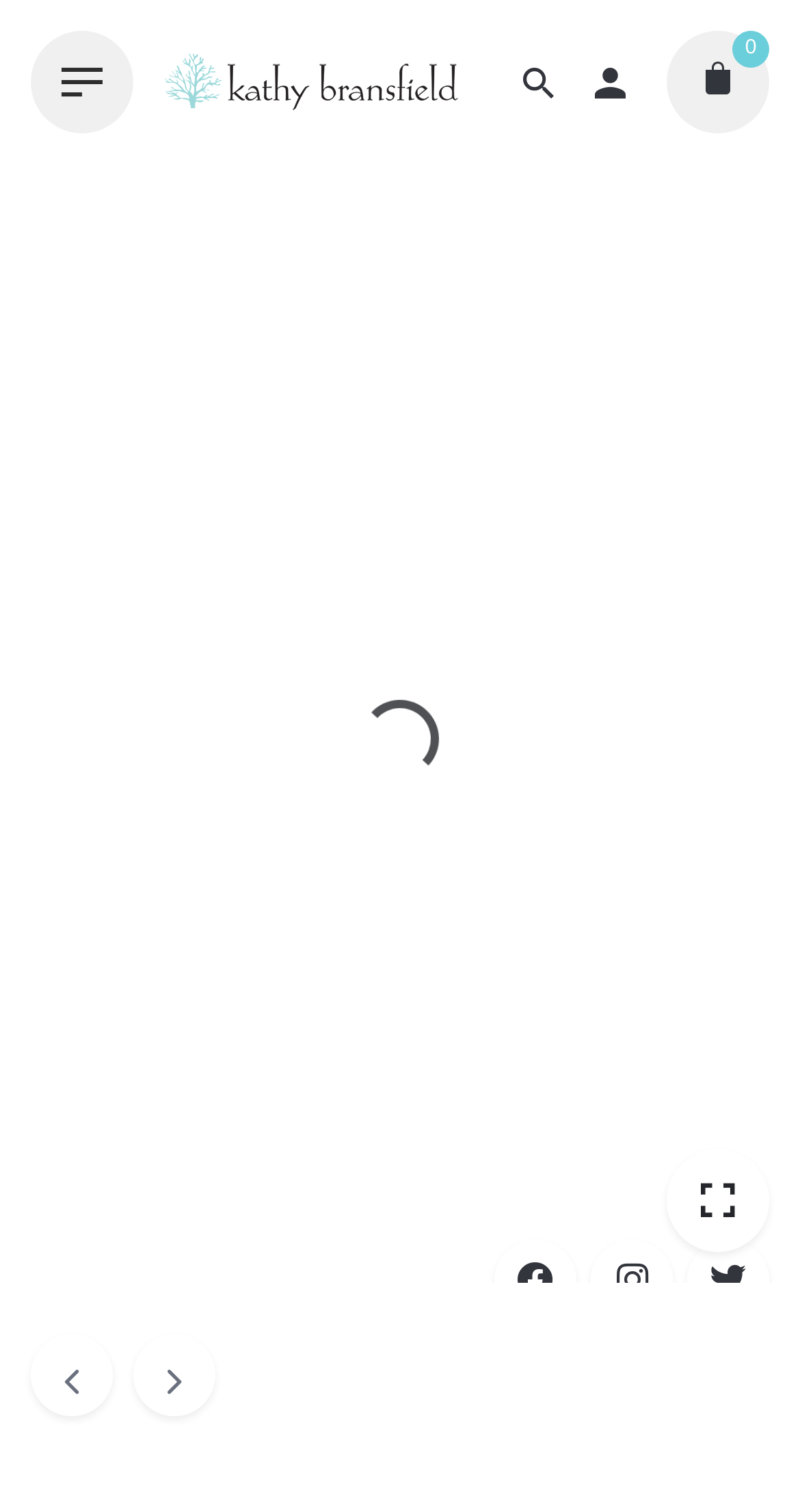What is the name of the person on the webpage?
Please answer using one word or phrase, based on the screenshot.

Kathy Bransfield